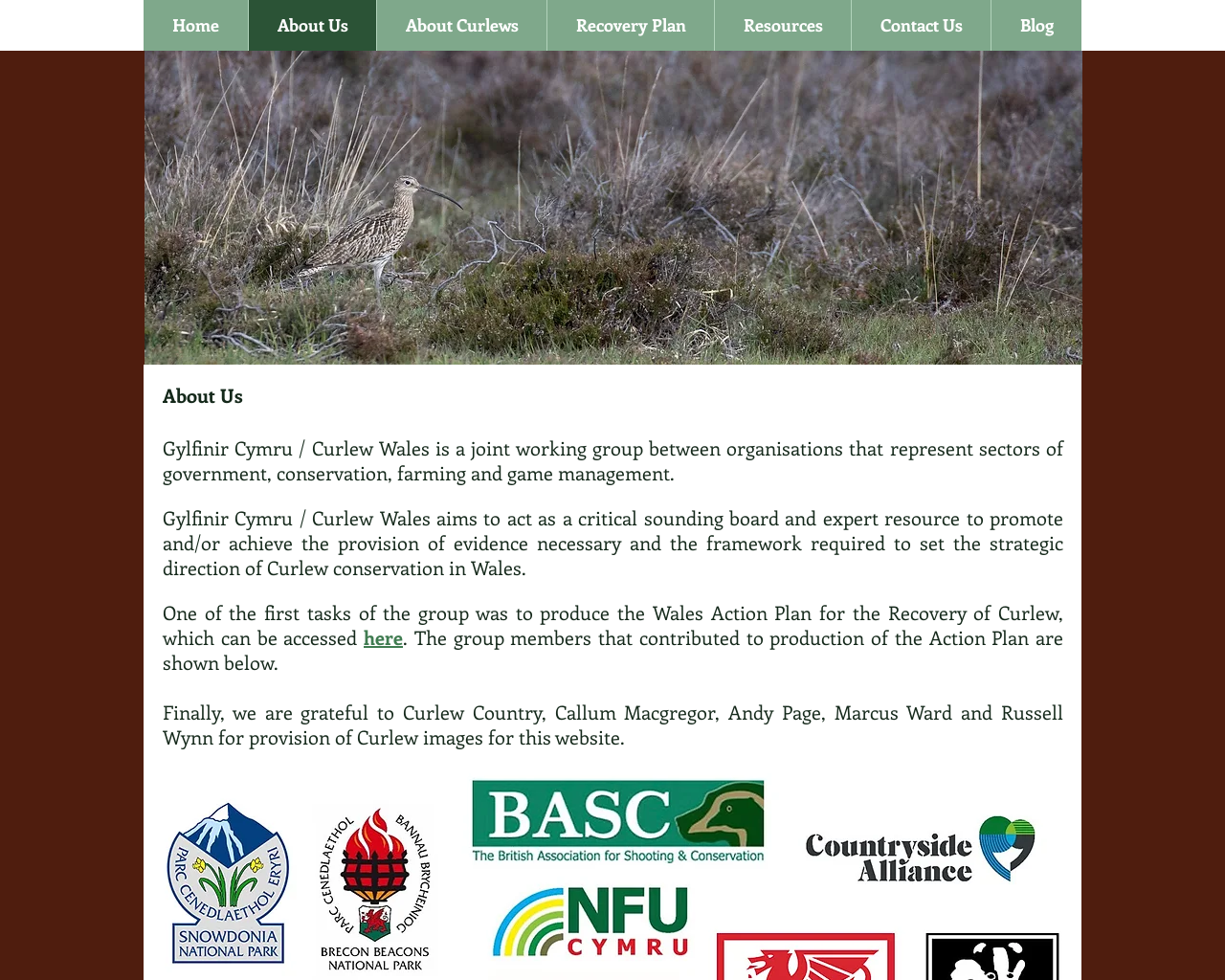Determine the bounding box coordinates of the region that needs to be clicked to achieve the task: "read the blog".

[0.809, 0.0, 0.883, 0.052]